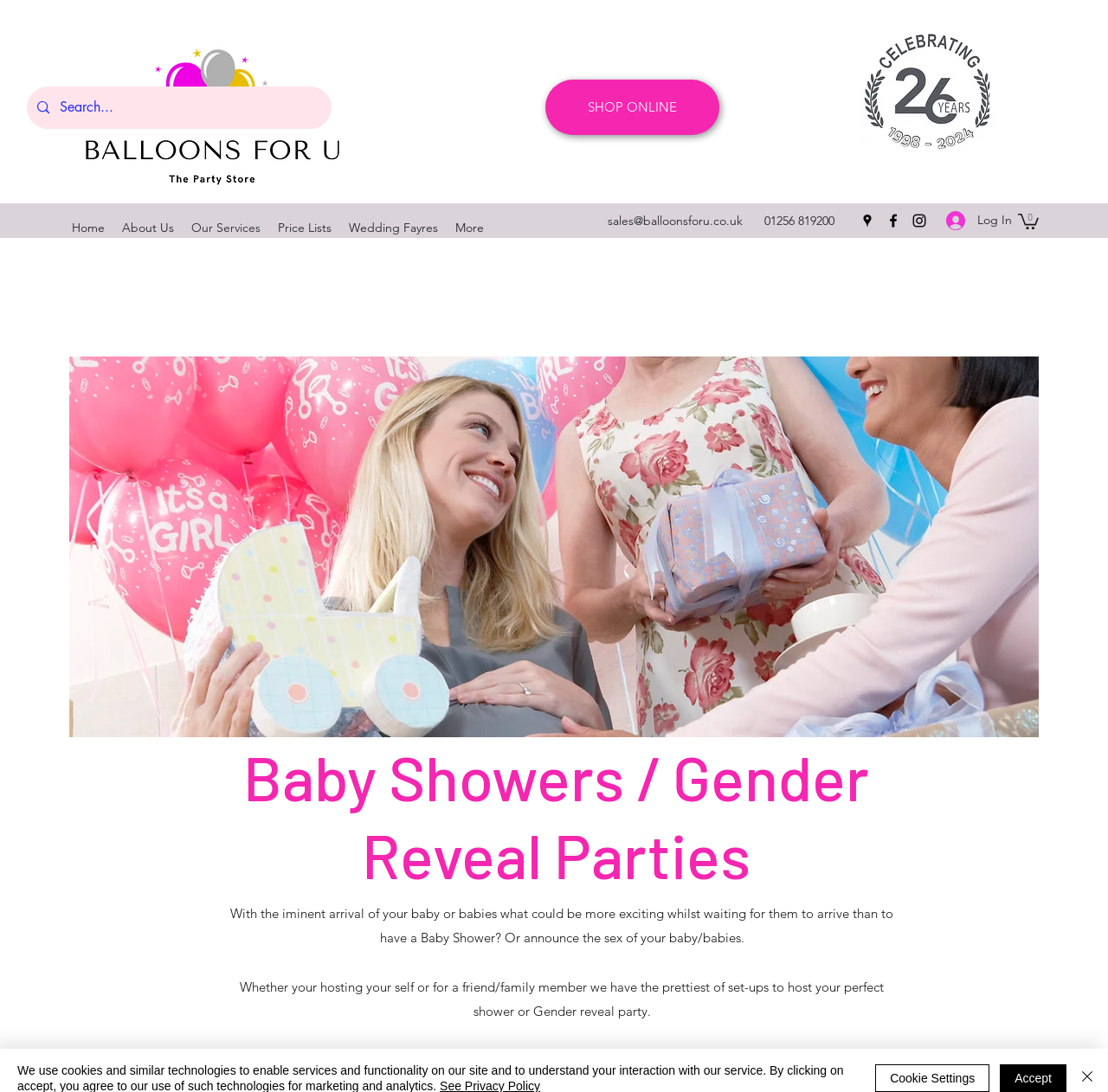Please mark the clickable region by giving the bounding box coordinates needed to complete this instruction: "Visit the about us page".

[0.102, 0.193, 0.165, 0.224]